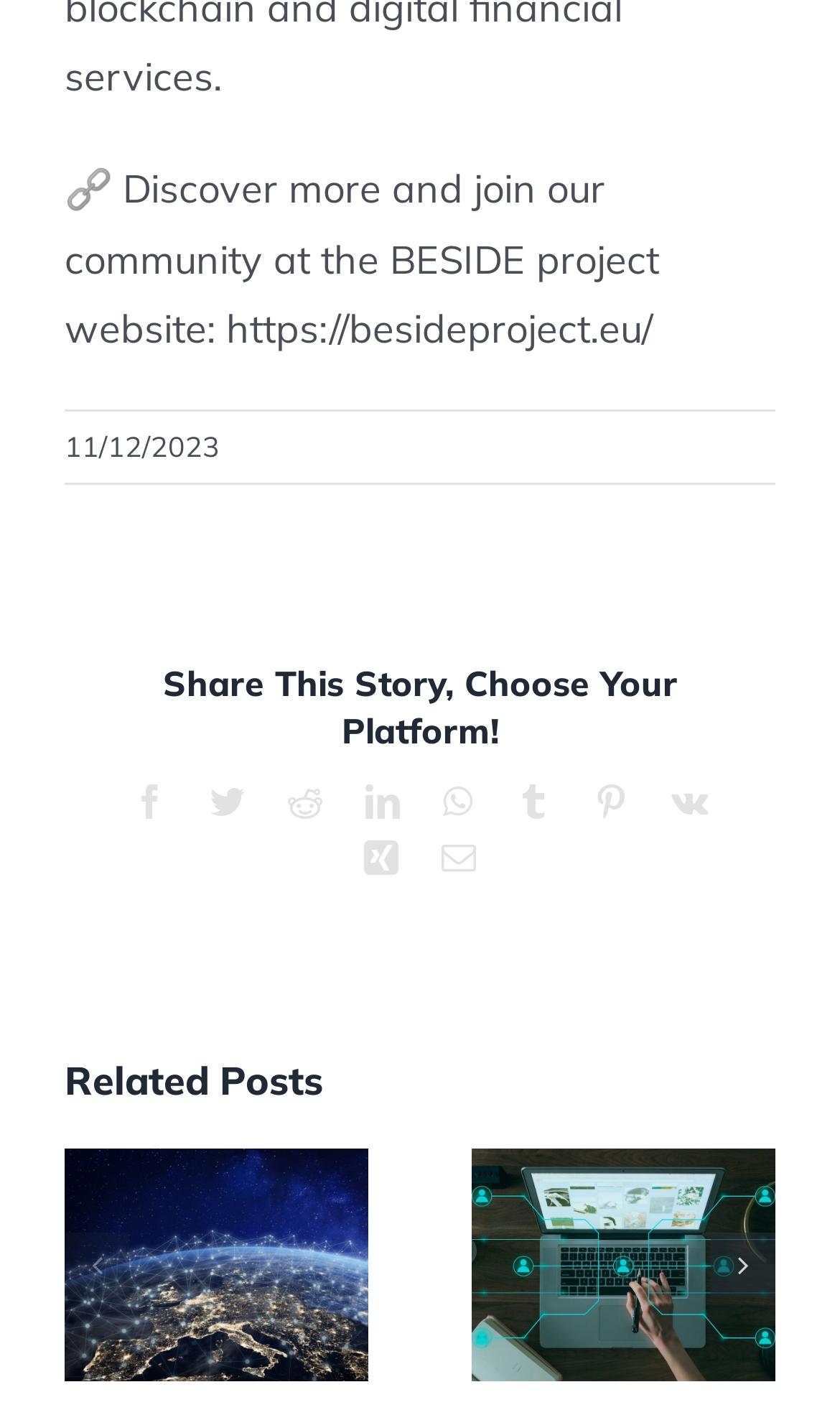Is the 'Previous slide' button enabled?
Please answer the question with a single word or phrase, referencing the image.

No